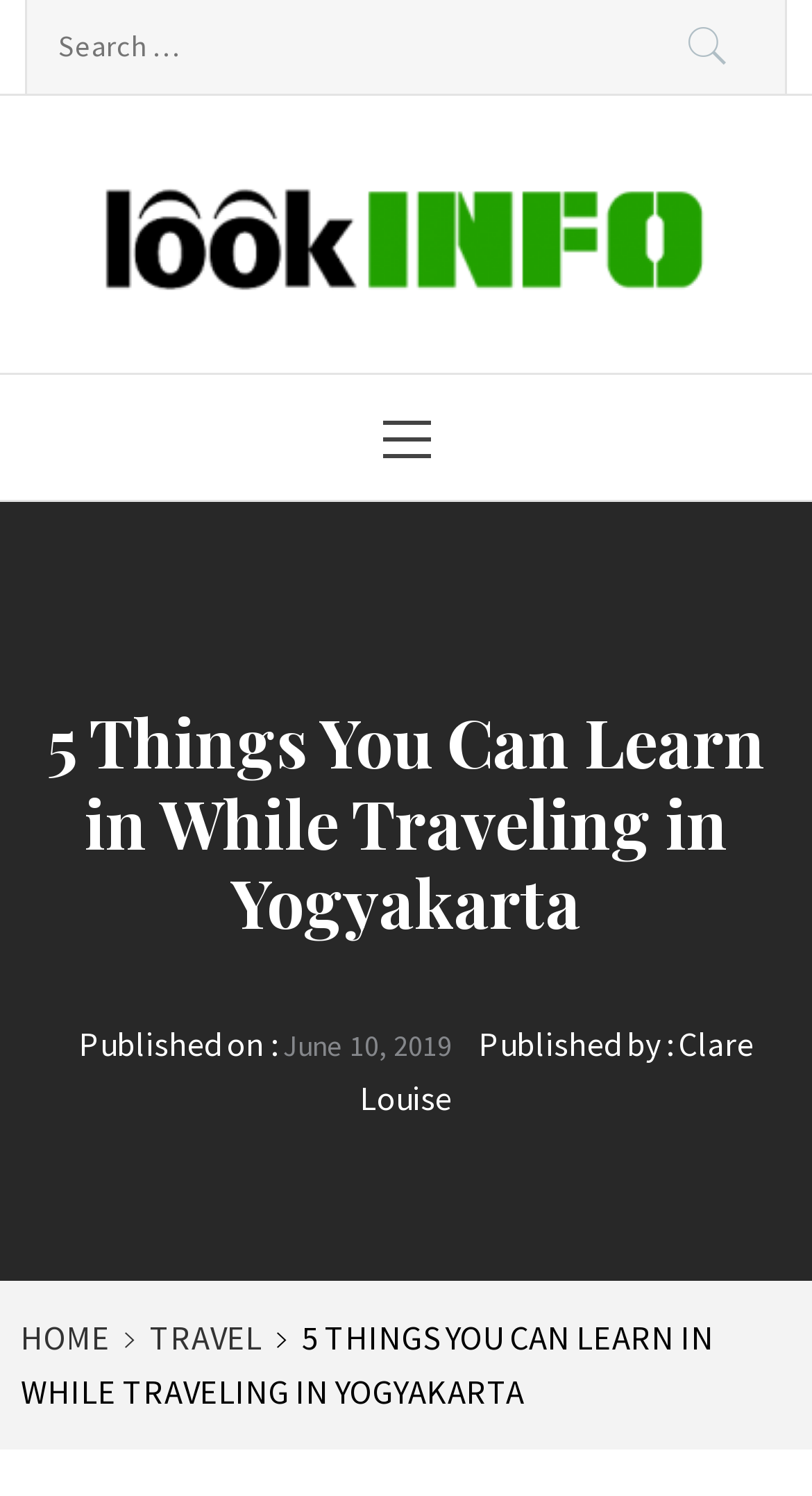Identify the bounding box coordinates for the UI element described by the following text: "Primary Menu". Provide the coordinates as four float numbers between 0 and 1, in the format [left, top, right, bottom].

[0.236, 0.251, 0.764, 0.334]